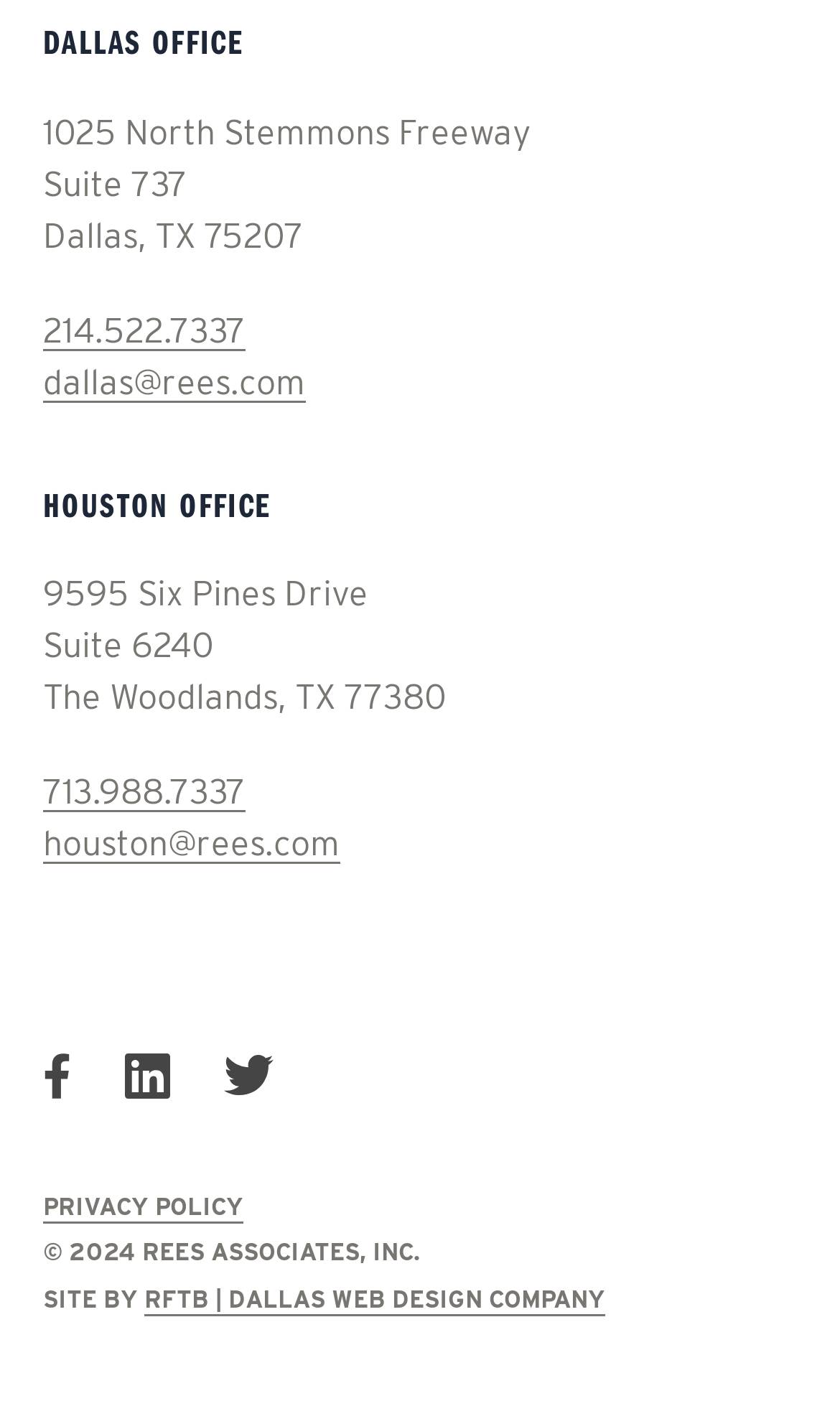Please identify the bounding box coordinates of the element's region that should be clicked to execute the following instruction: "Visit privacy policy page". The bounding box coordinates must be four float numbers between 0 and 1, i.e., [left, top, right, bottom].

[0.051, 0.836, 0.29, 0.857]